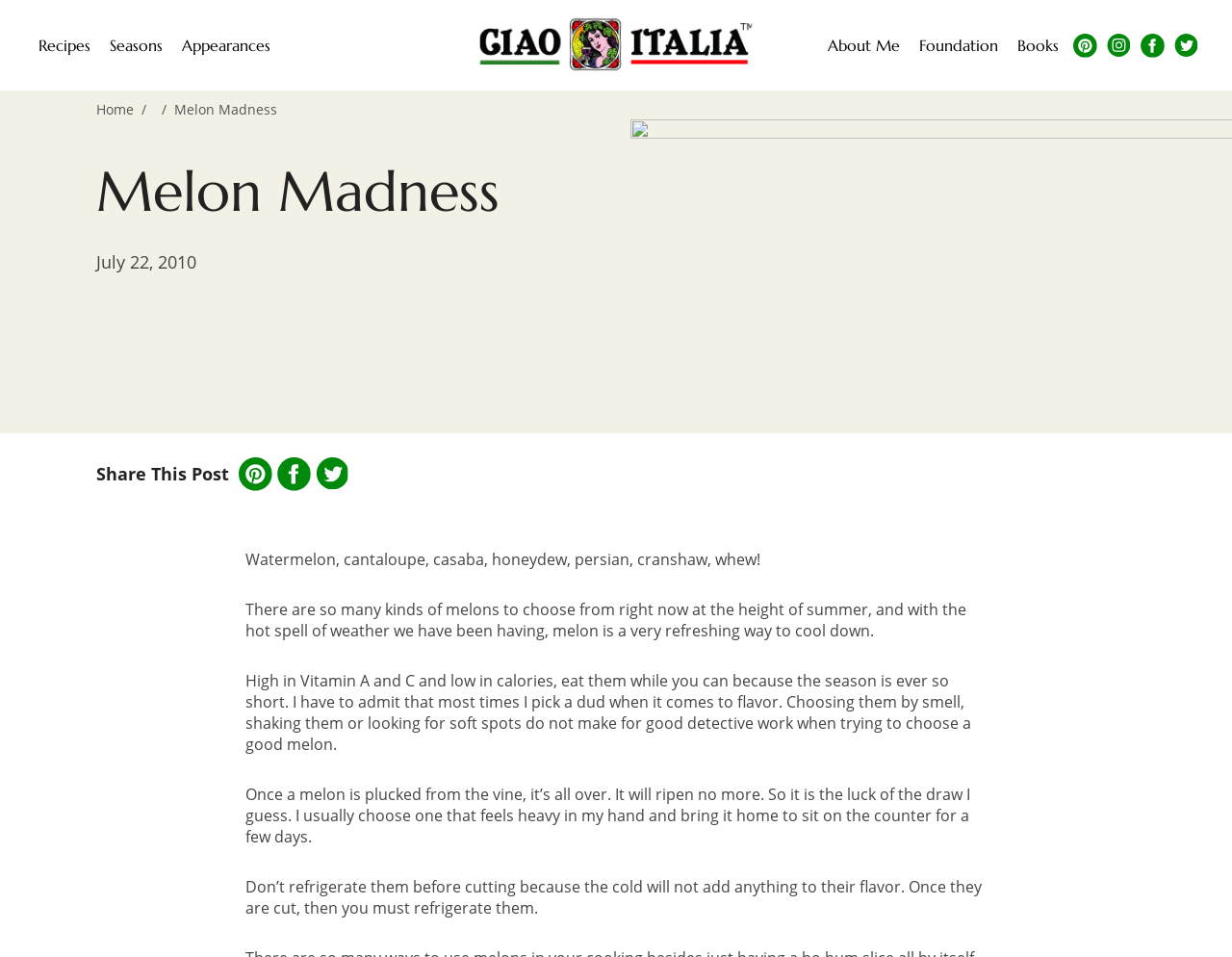Give the bounding box coordinates for the element described as: "About Me".

[0.664, 0.0, 0.738, 0.095]